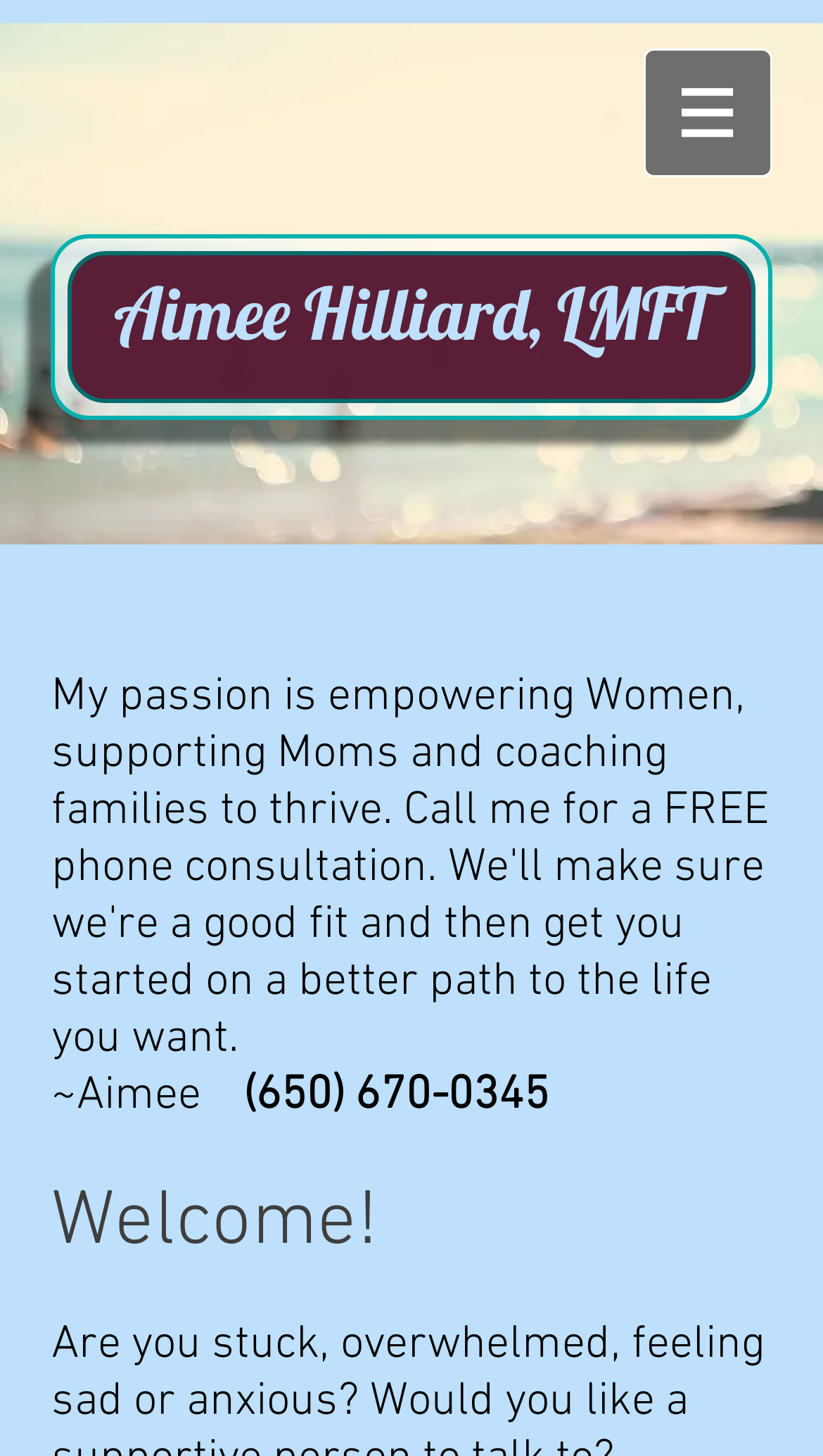Locate the bounding box of the UI element with the following description: "Aimee Hilliard, LMFT".

[0.114, 0.157, 0.707, 0.205]